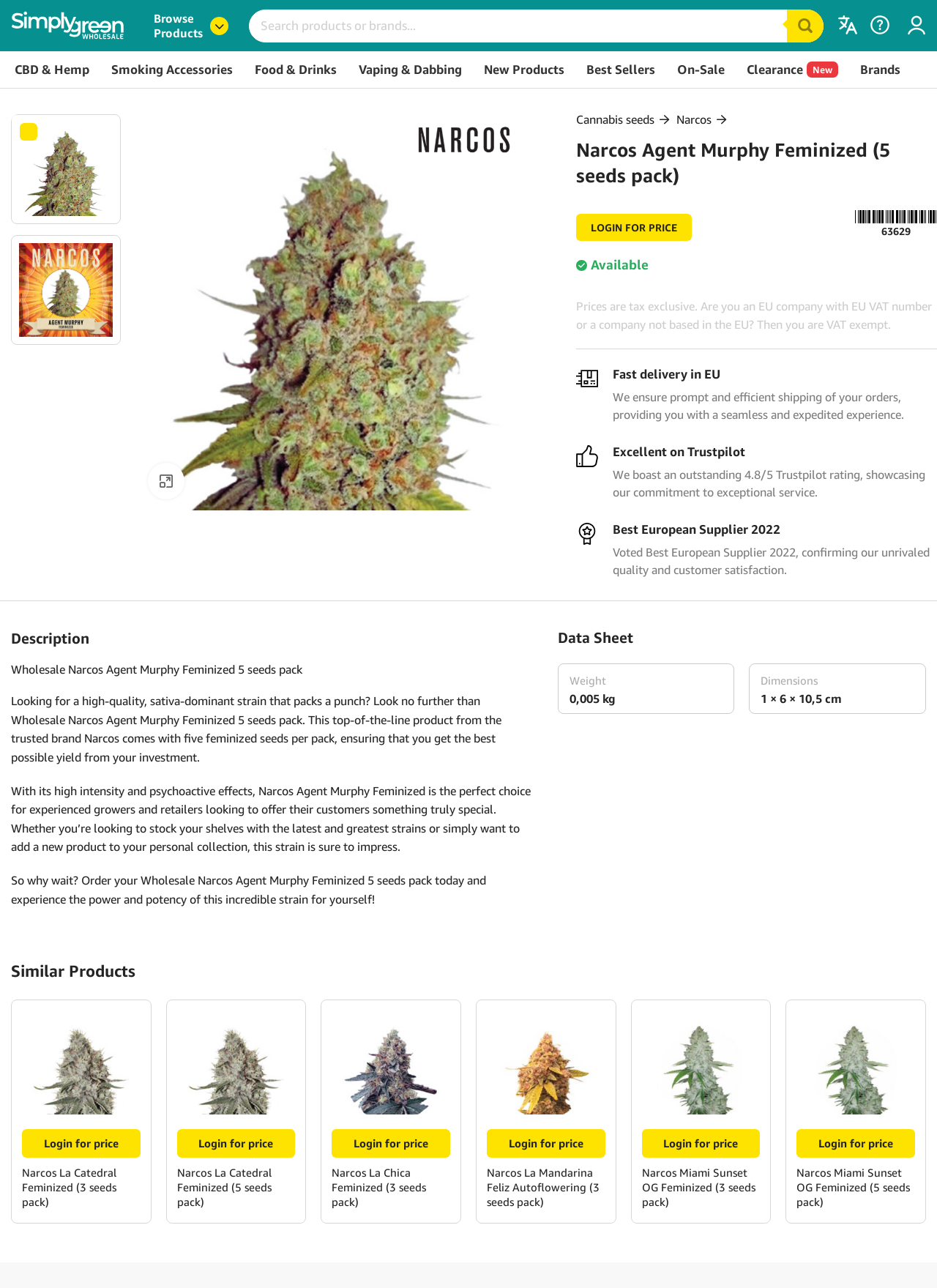Given the description of a UI element: "ClearanceNew", identify the bounding box coordinates of the matching element in the webpage screenshot.

[0.785, 0.04, 0.906, 0.068]